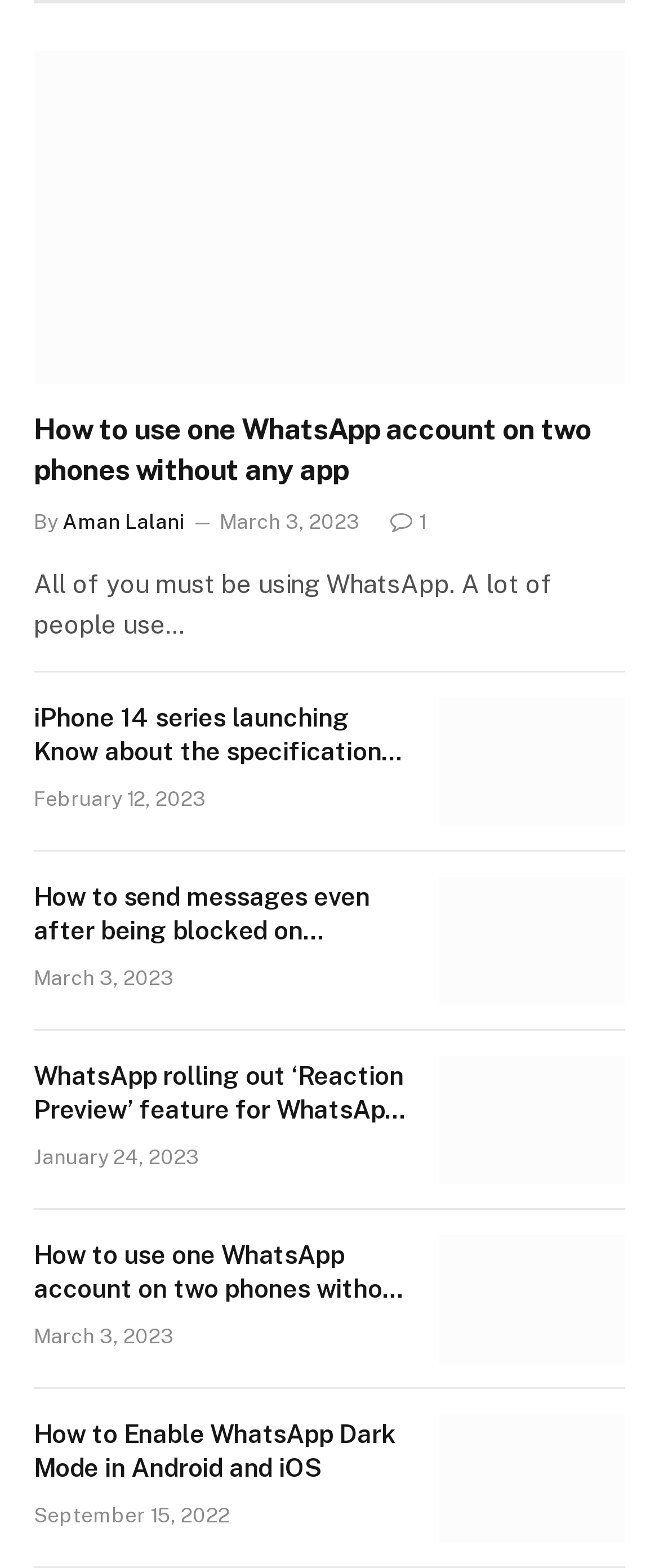Who wrote the article 'iPhone 14 series launching Know about the specifications, availability, price, and other details'?
Refer to the image and provide a detailed answer to the question.

I looked at the article 'iPhone 14 series launching Know about the specifications, availability, price, and other details' and found that the author's name is not specified.